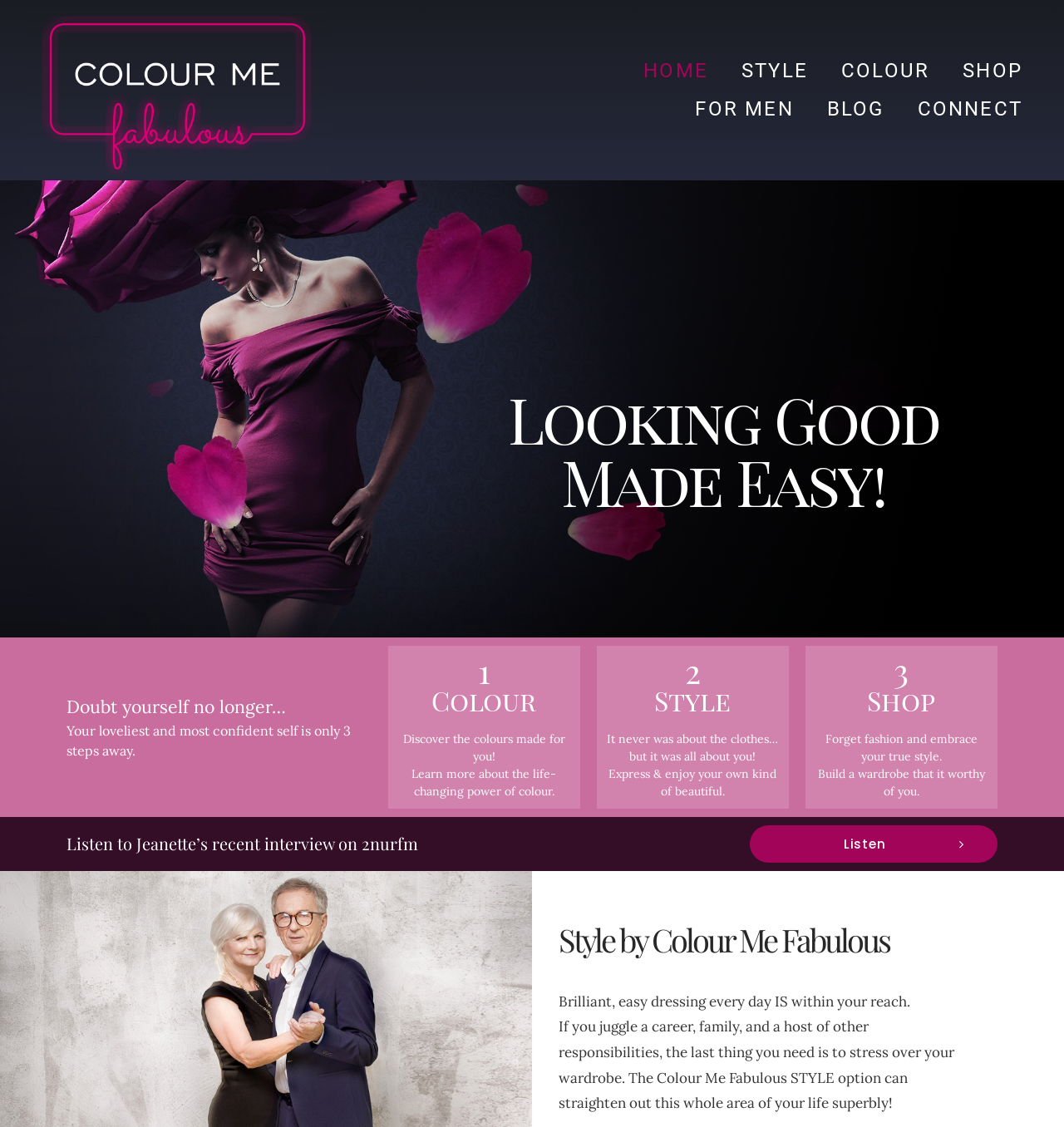Please identify the coordinates of the bounding box for the clickable region that will accomplish this instruction: "Learn more about the life-changing power of colour".

[0.387, 0.68, 0.523, 0.709]